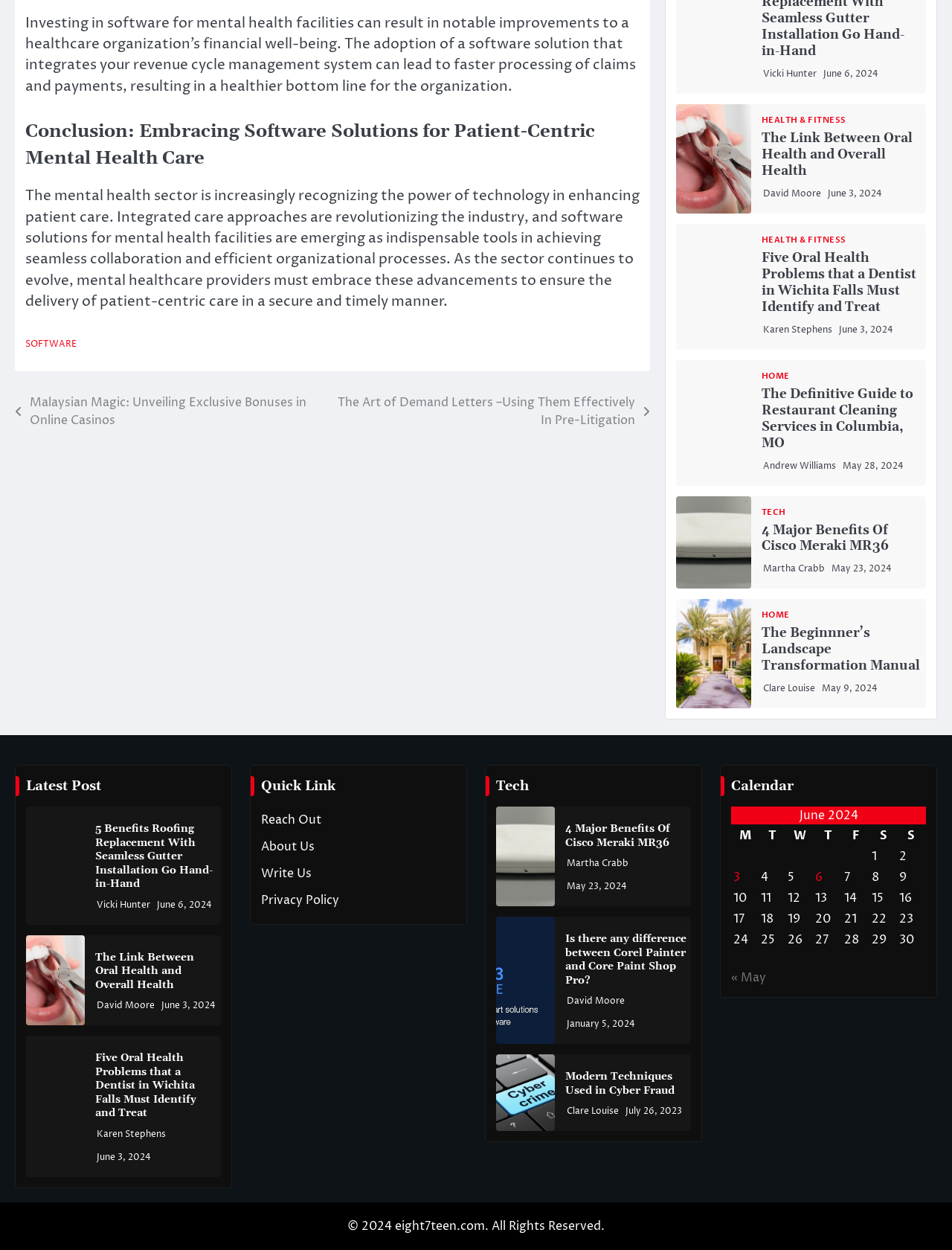Using the given description, provide the bounding box coordinates formatted as (top-left x, top-left y, bottom-right x, bottom-right y), with all values being floating point numbers between 0 and 1. Description: May 23, 2024May 29, 2024

[0.595, 0.705, 0.658, 0.714]